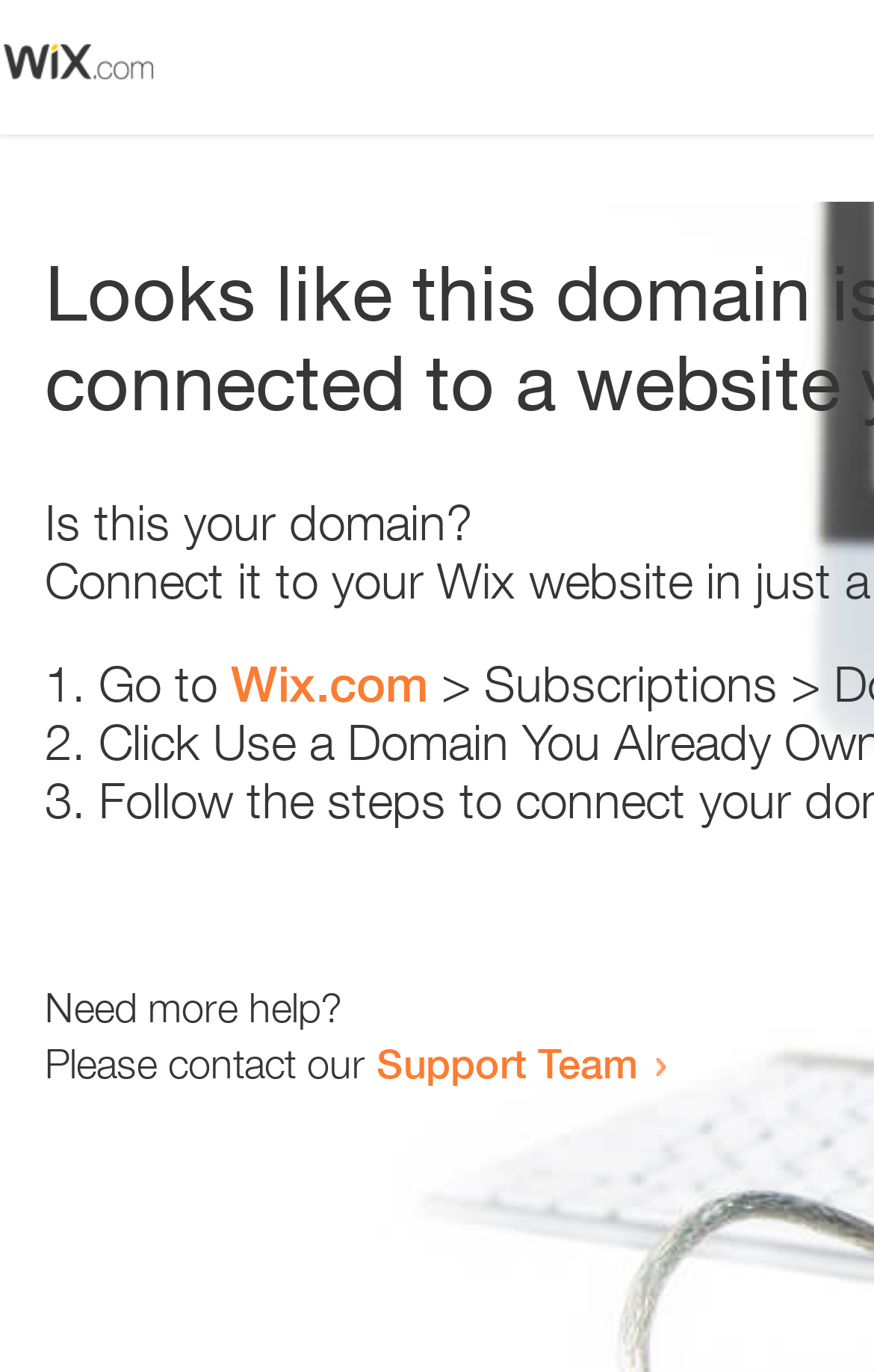Answer this question using a single word or a brief phrase:
How many steps are provided to resolve the issue?

3